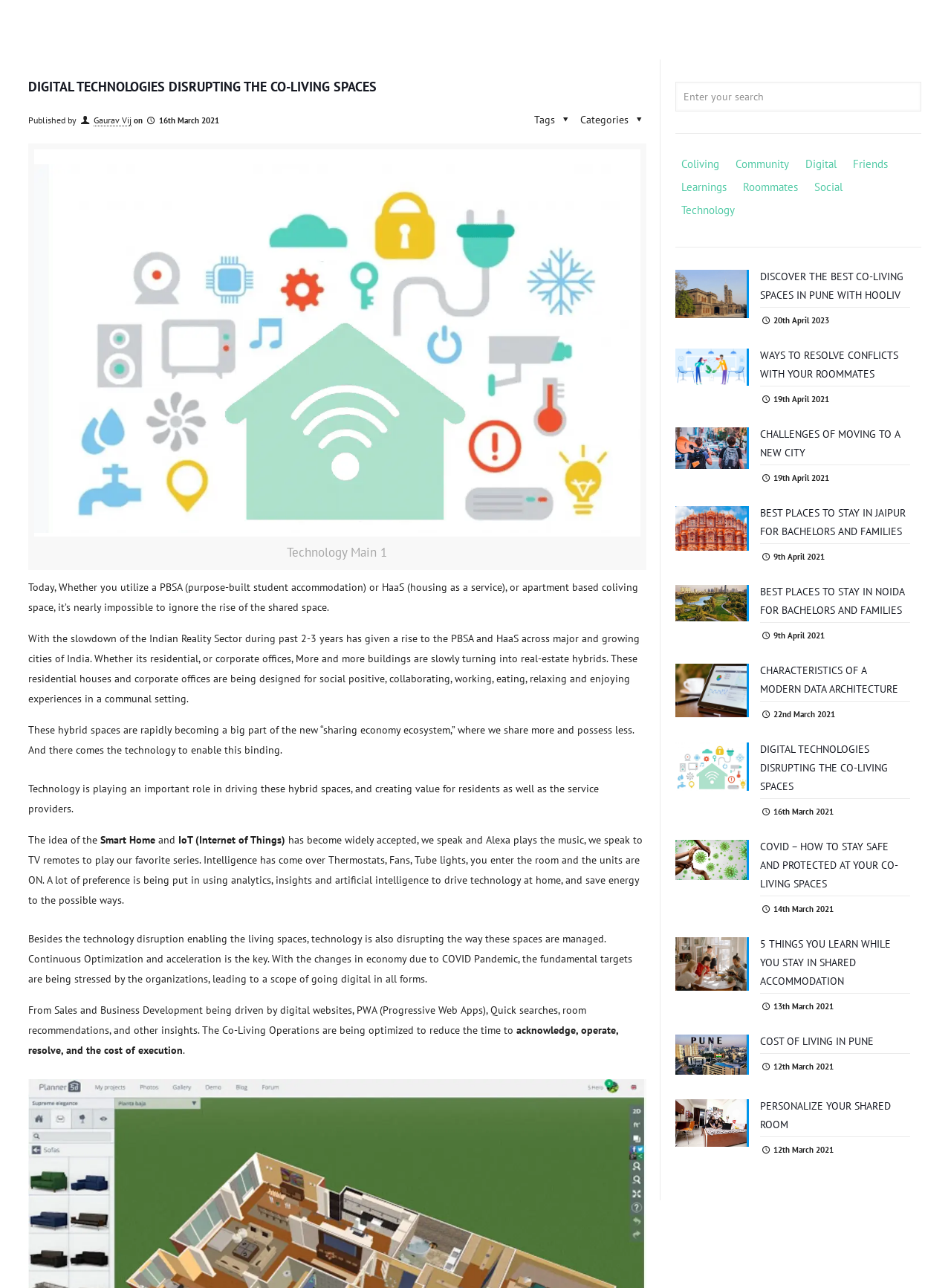From the webpage screenshot, predict the bounding box coordinates (top-left x, top-left y, bottom-right x, bottom-right y) for the UI element described here: name="s" placeholder="Enter your search"

[0.71, 0.063, 0.969, 0.087]